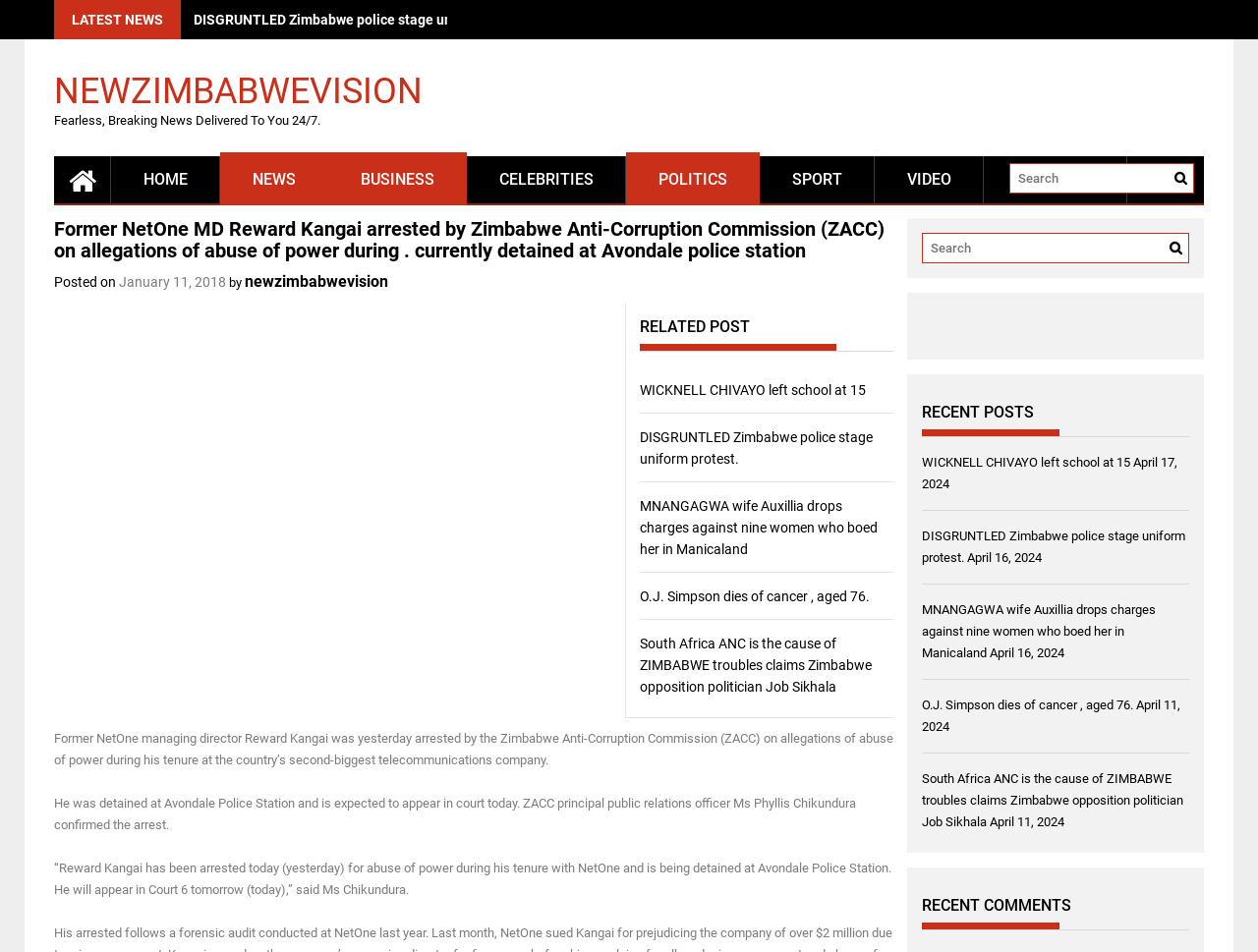What is the name of the wife of MNANGAGWA who dropped charges against nine women?
Can you offer a detailed and complete answer to this question?

The answer can be found in the link 'MNANGAGWA wife Auxillia drops charges against nine women who boed her in Manicaland', which is located in the 'RELATED POST' section of the webpage.